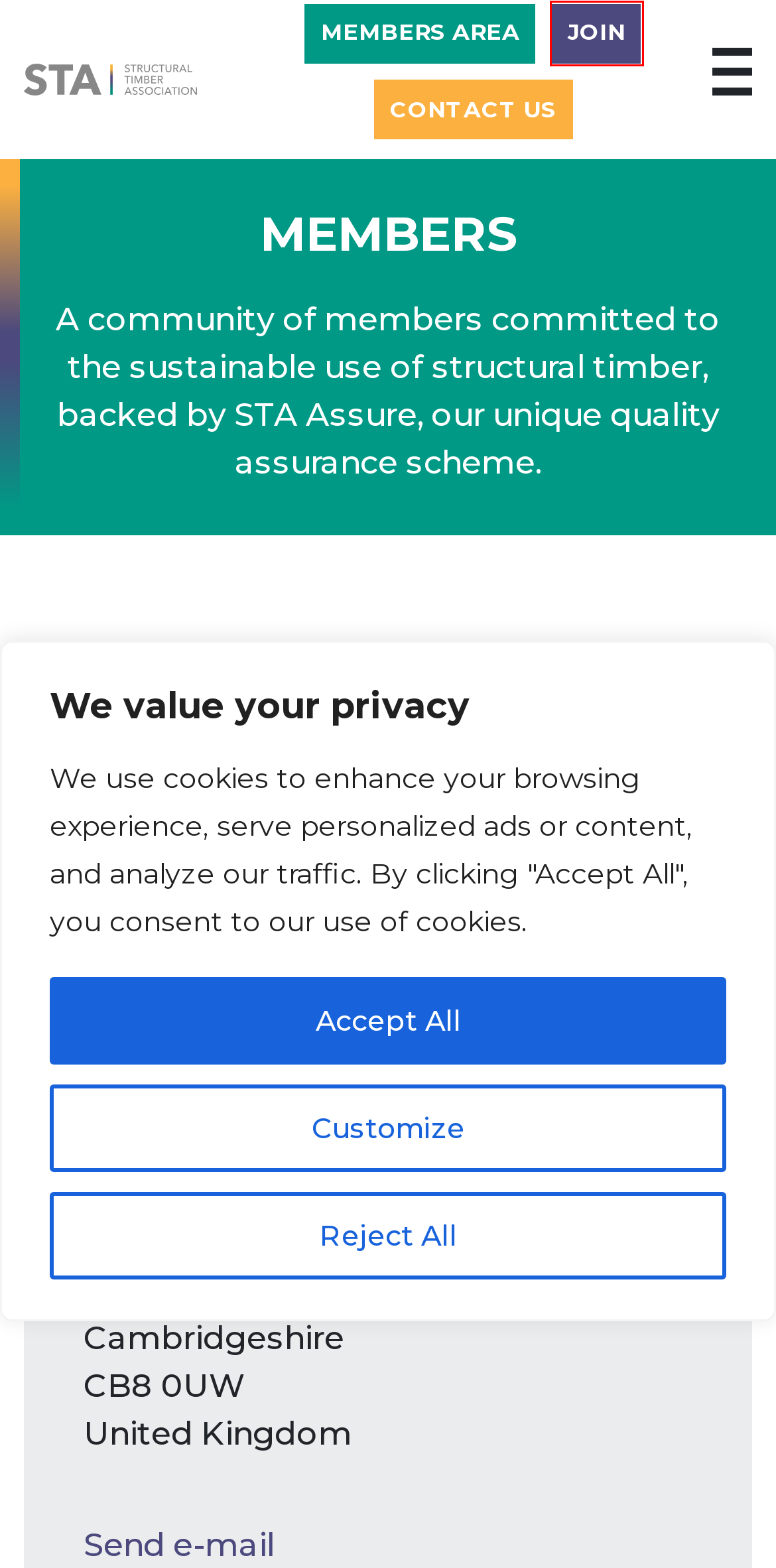Analyze the screenshot of a webpage that features a red rectangle bounding box. Pick the webpage description that best matches the new webpage you would see after clicking on the element within the red bounding box. Here are the candidates:
A. Contact - Structural Timber Association
B. Member Login - Structural Timber Association
C. Webinars - Structural Timber Association
D. Privacy Policy - Structural Timber Association
E. Join - Structural Timber Association
F. Team Members Archive - Structural Timber Association
G. Videos - Structural Timber Association
H. Home - Structural Timber Association

E